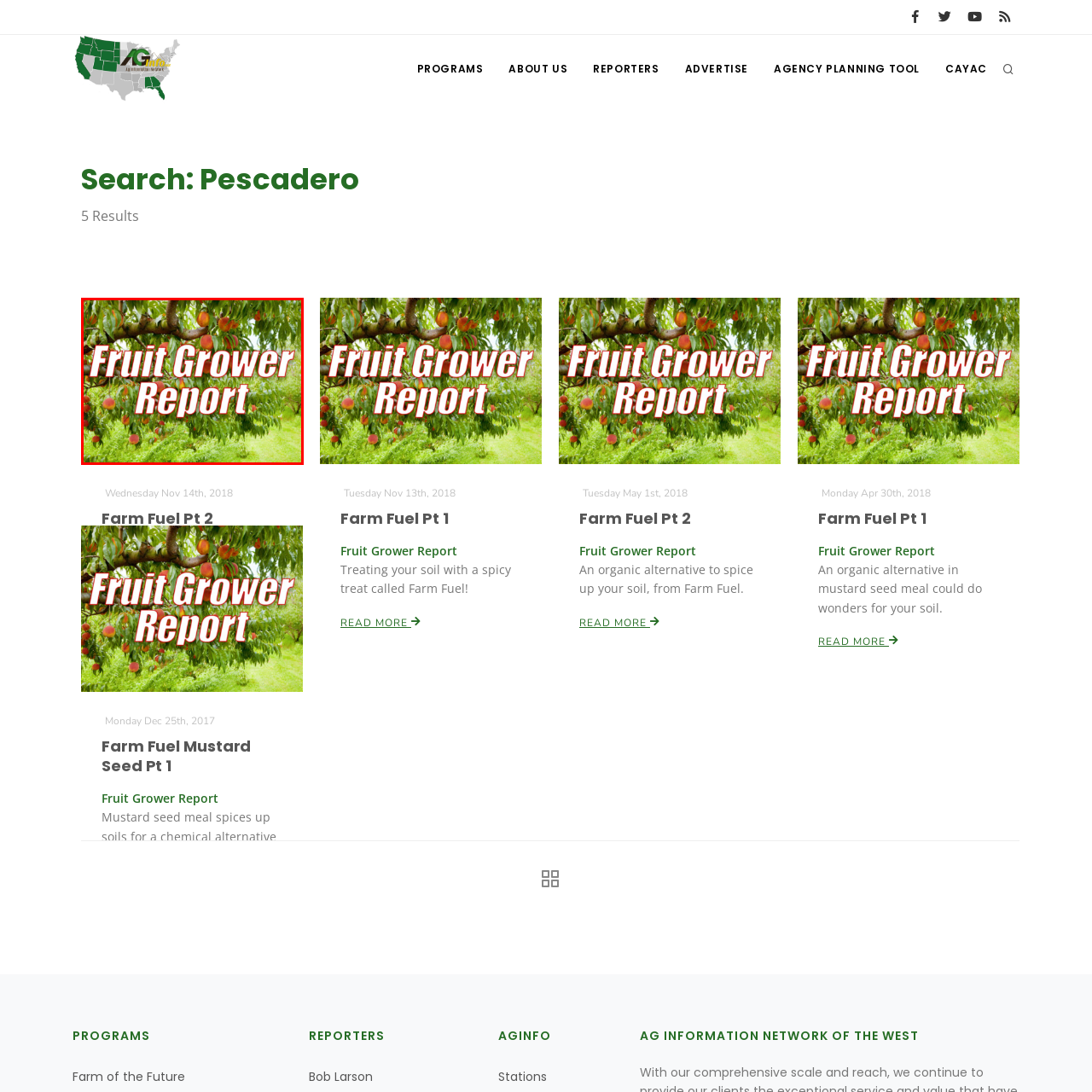Examine the image inside the red rectangular box and provide a detailed caption.

The image showcases a vibrant orchard scene featuring a lush tree laden with ripe peaches, symbolizing the theme of fruit cultivation and agriculture. Overlaid on the image is bold, eye-catching text reading "Fruit Grower Report," indicating that this graphic is associated with a report or article focused on issues relevant to fruit growers. The bright colors of the peaches and the greenery of the tree create an inviting and fresh atmosphere, emphasizing the vitality of fruit production and the agricultural landscape.